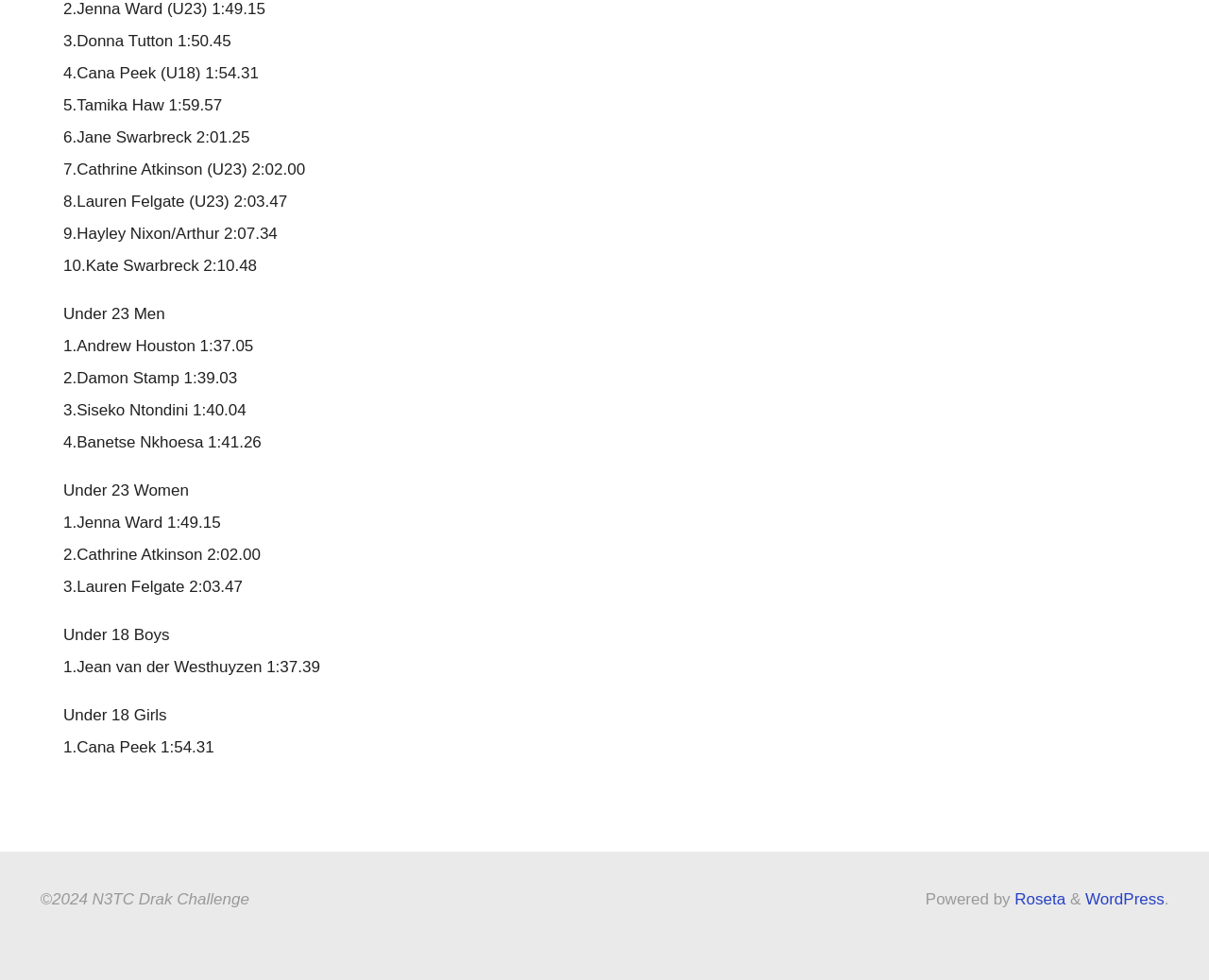What is the time of the 5th athlete in the overall ranking?
Look at the screenshot and give a one-word or phrase answer.

1:59.57